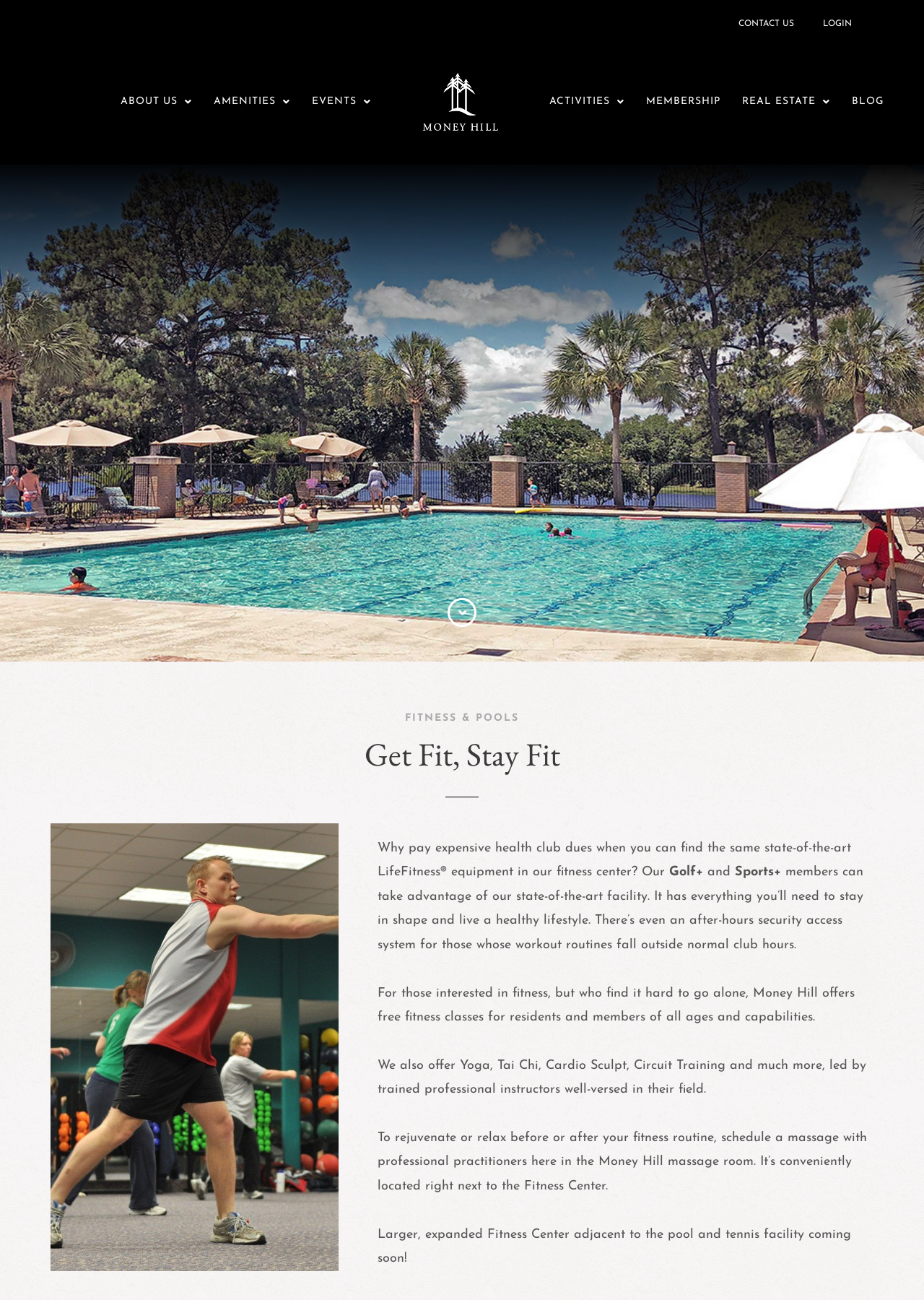Please determine the bounding box coordinates of the element's region to click in order to carry out the following instruction: "View ABOUT US". The coordinates should be four float numbers between 0 and 1, i.e., [left, top, right, bottom].

[0.119, 0.066, 0.219, 0.091]